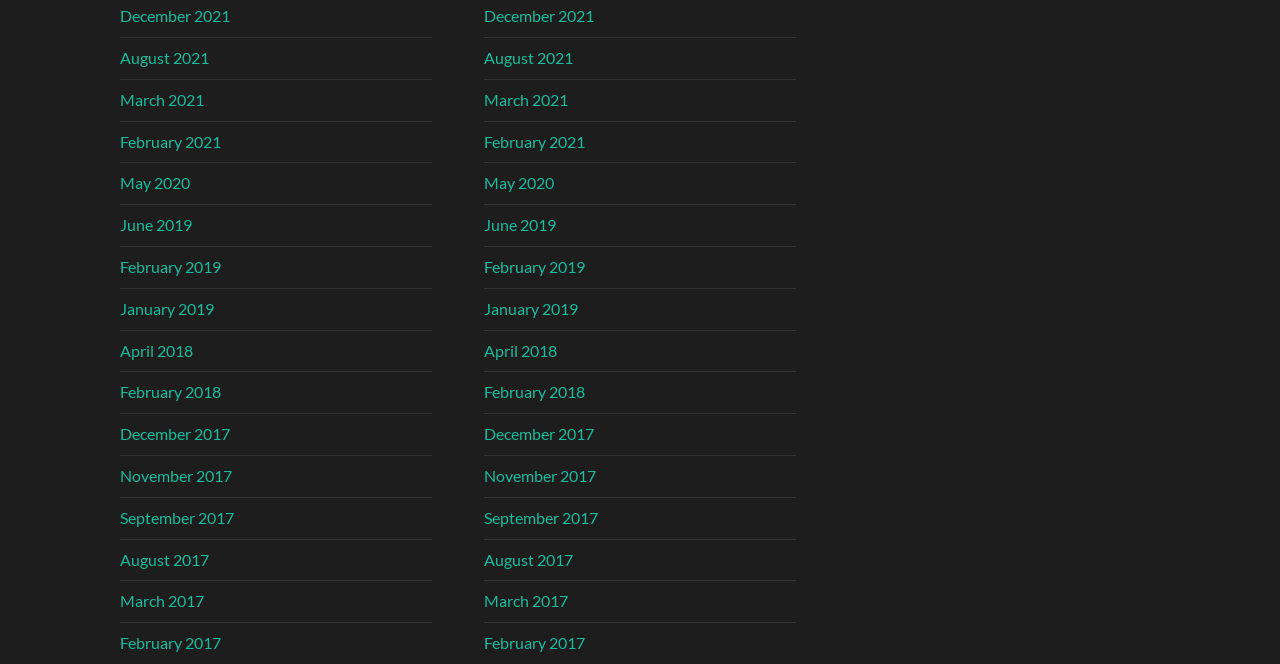Provide a brief response to the question below using a single word or phrase: 
How many links are on the webpage?

33